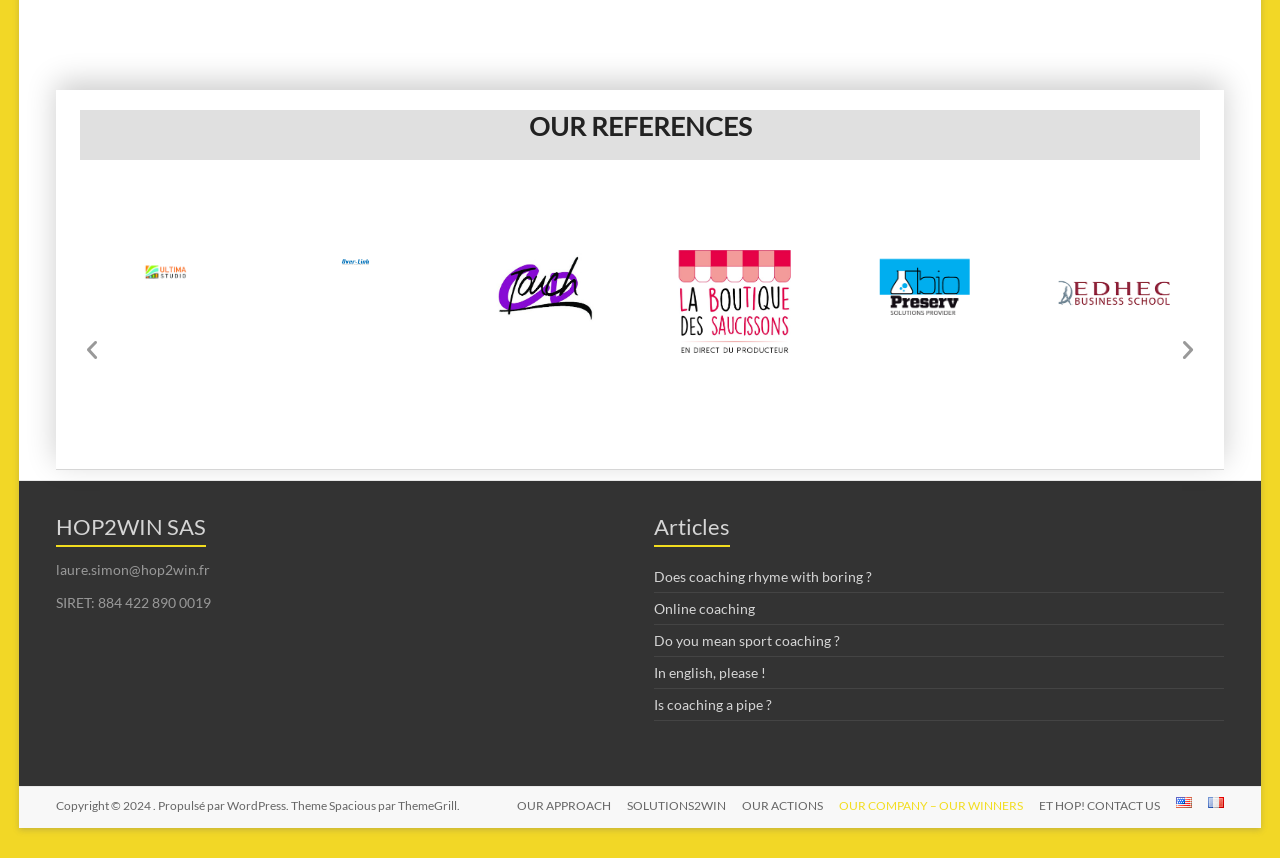Please specify the bounding box coordinates of the element that should be clicked to execute the given instruction: 'Read the article 'Zixi County Marks 40 Years of Christianity With Celebration''. Ensure the coordinates are four float numbers between 0 and 1, expressed as [left, top, right, bottom].

None